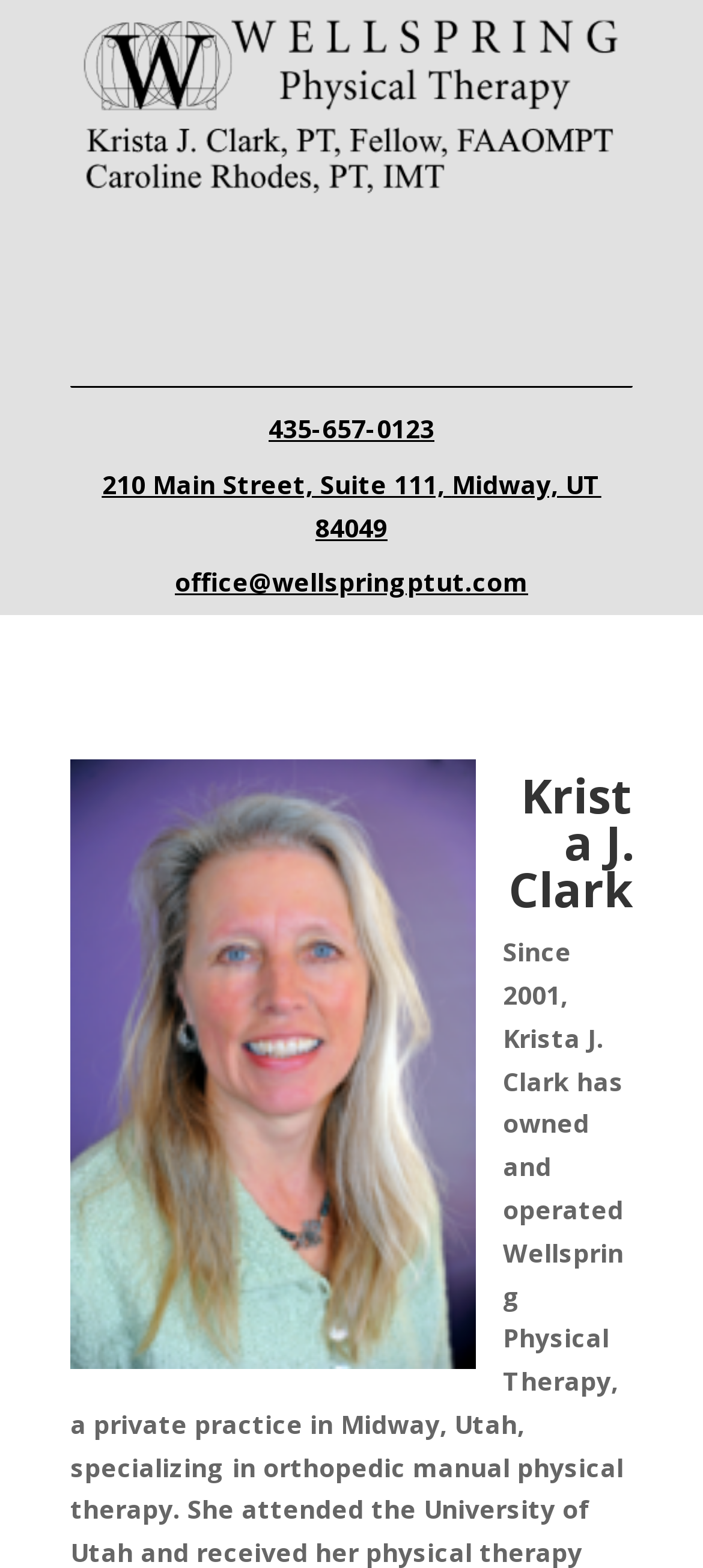Offer a meticulous caption that includes all visible features of the webpage.

The webpage is about Wellspring Physical Therapy's "About Us" section. At the top, there is a logo or icon representing Wellspring Physical Therapy, accompanied by a link to the "About Us" page. Below this, there is a section containing the clinic's contact information, including a phone number, address, and email address. 

On the left side of the page, there is a large image of Krista, likely a staff member or therapist. Next to the image, there is a heading that reads "Krista J. Clark", which suggests that the image is of Krista Clark.